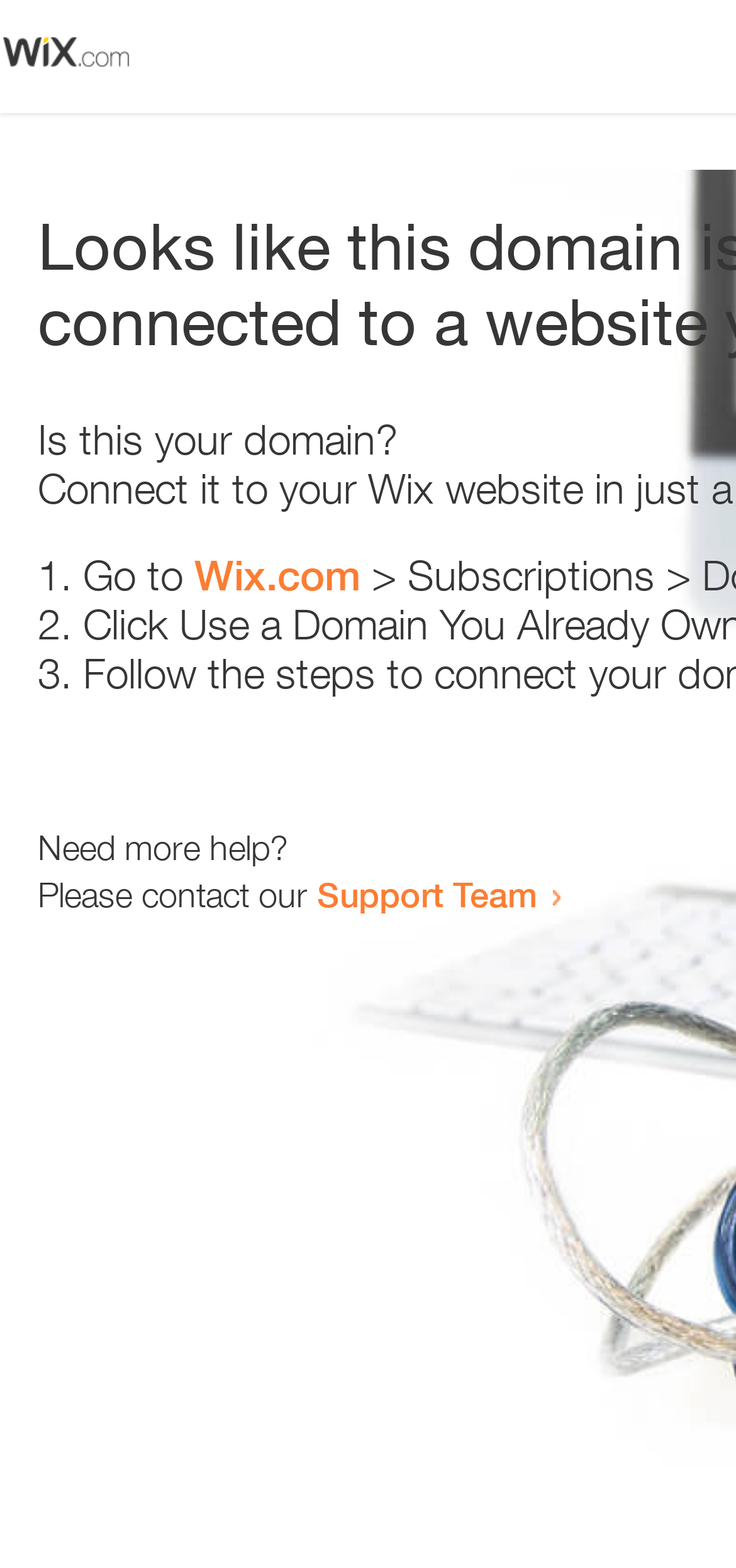Answer the question with a single word or phrase: 
What is the question being asked on the webpage?

Is this your domain?